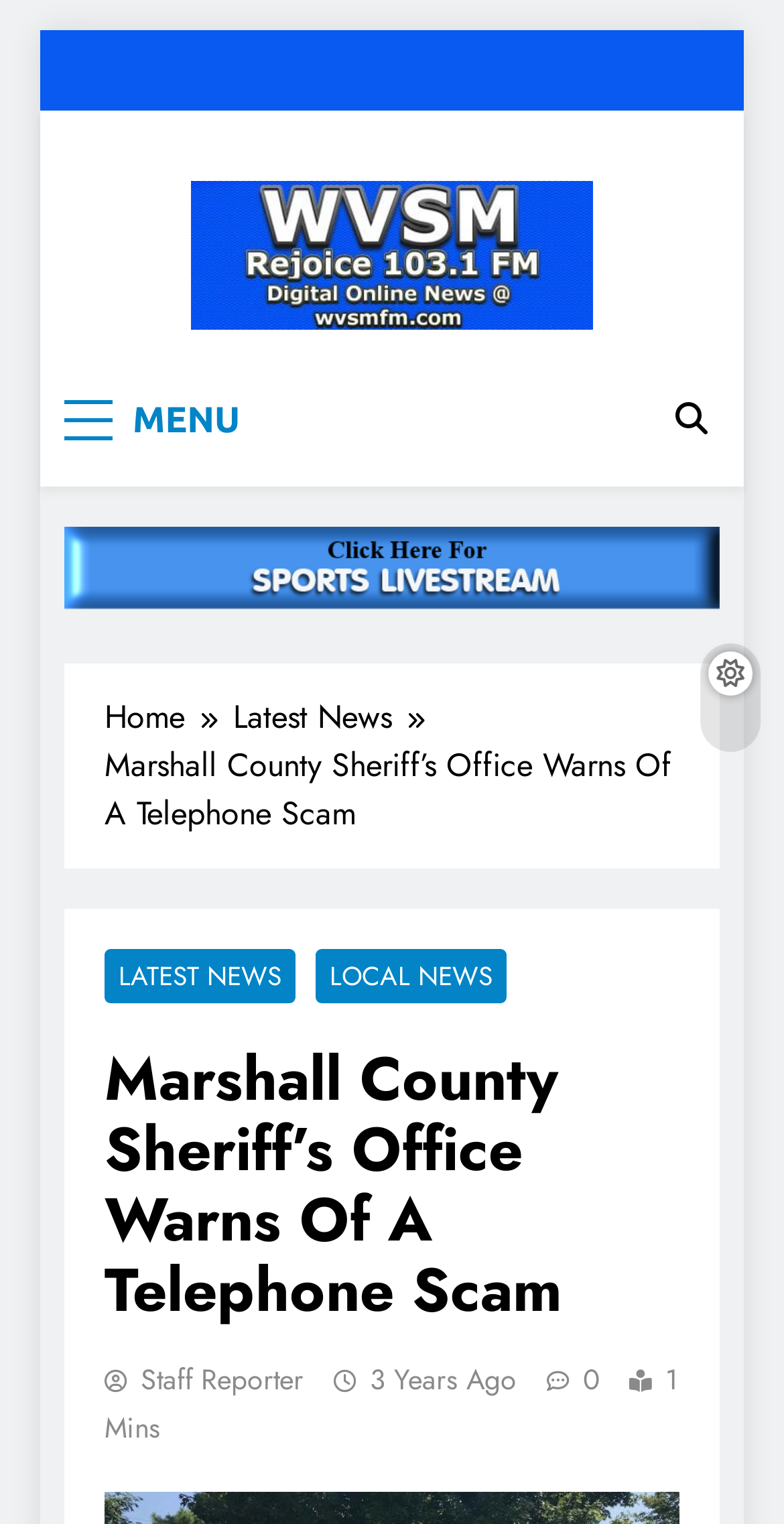Identify the bounding box coordinates of the clickable region necessary to fulfill the following instruction: "Check the '3 Years Ago' timestamp". The bounding box coordinates should be four float numbers between 0 and 1, i.e., [left, top, right, bottom].

[0.472, 0.891, 0.659, 0.918]